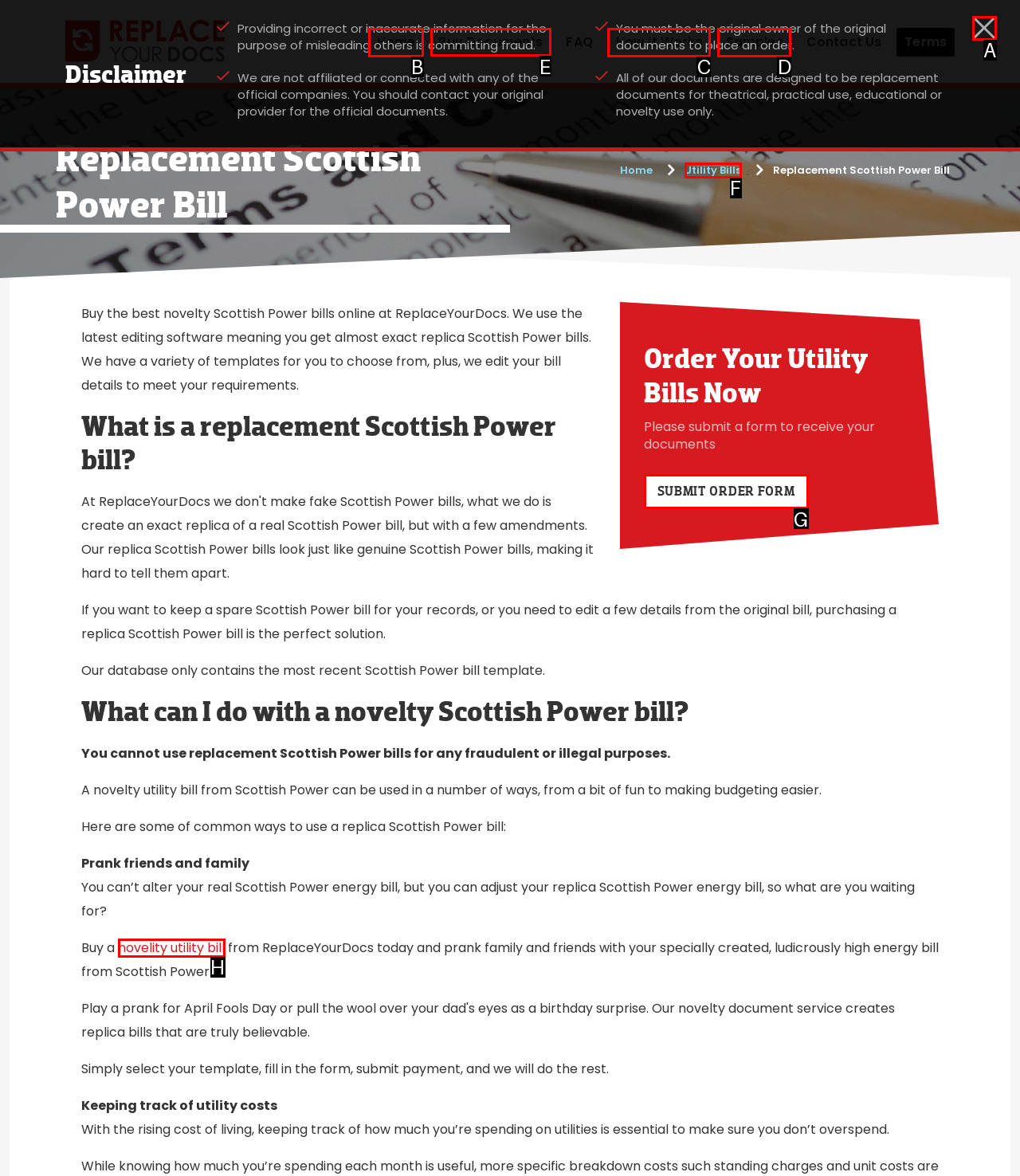Select the right option to accomplish this task: Click the 'Buy Documents' link. Reply with the letter corresponding to the correct UI element.

E